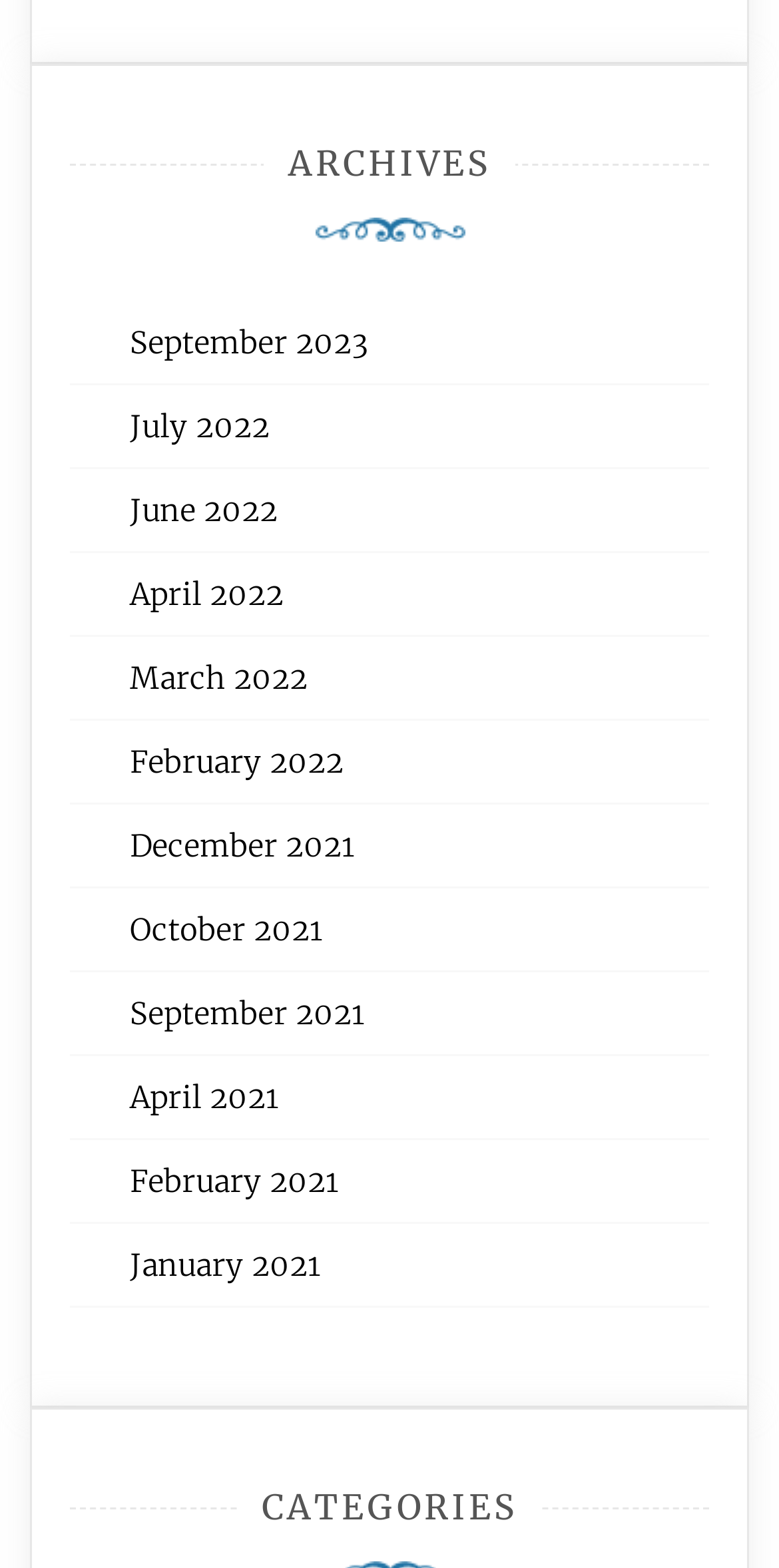Could you determine the bounding box coordinates of the clickable element to complete the instruction: "visit April 2022"? Provide the coordinates as four float numbers between 0 and 1, i.e., [left, top, right, bottom].

[0.167, 0.366, 0.364, 0.391]